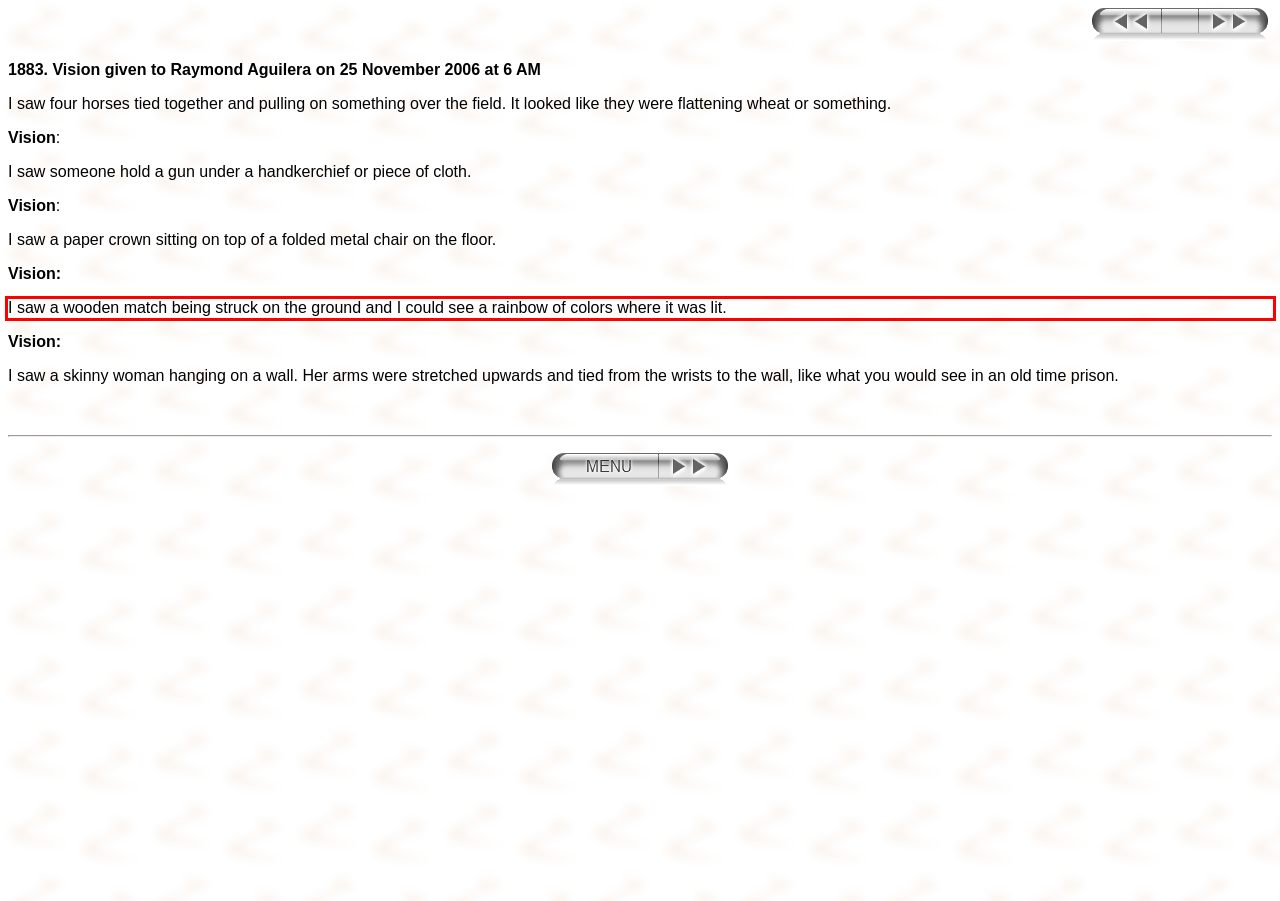In the given screenshot, locate the red bounding box and extract the text content from within it.

I saw a wooden match being struck on the ground and I could see a rainbow of colors where it was lit.